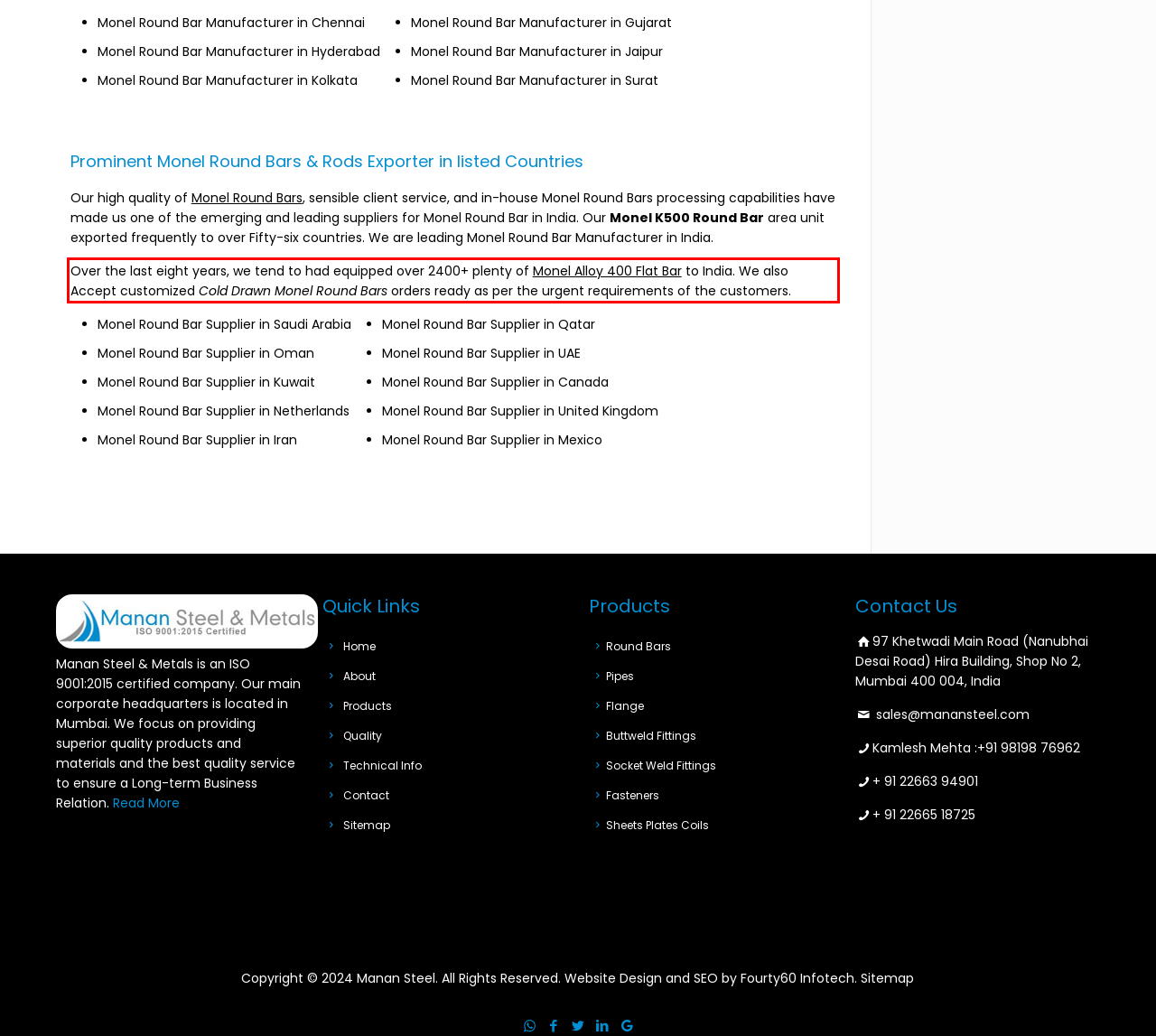Look at the screenshot of the webpage, locate the red rectangle bounding box, and generate the text content that it contains.

Over the last eight years, we tend to had equipped over 2400+ plenty of Monel Alloy 400 Flat Bar to India. We also Accept customized Cold Drawn Monel Round Bars orders ready as per the urgent requirements of the customers.